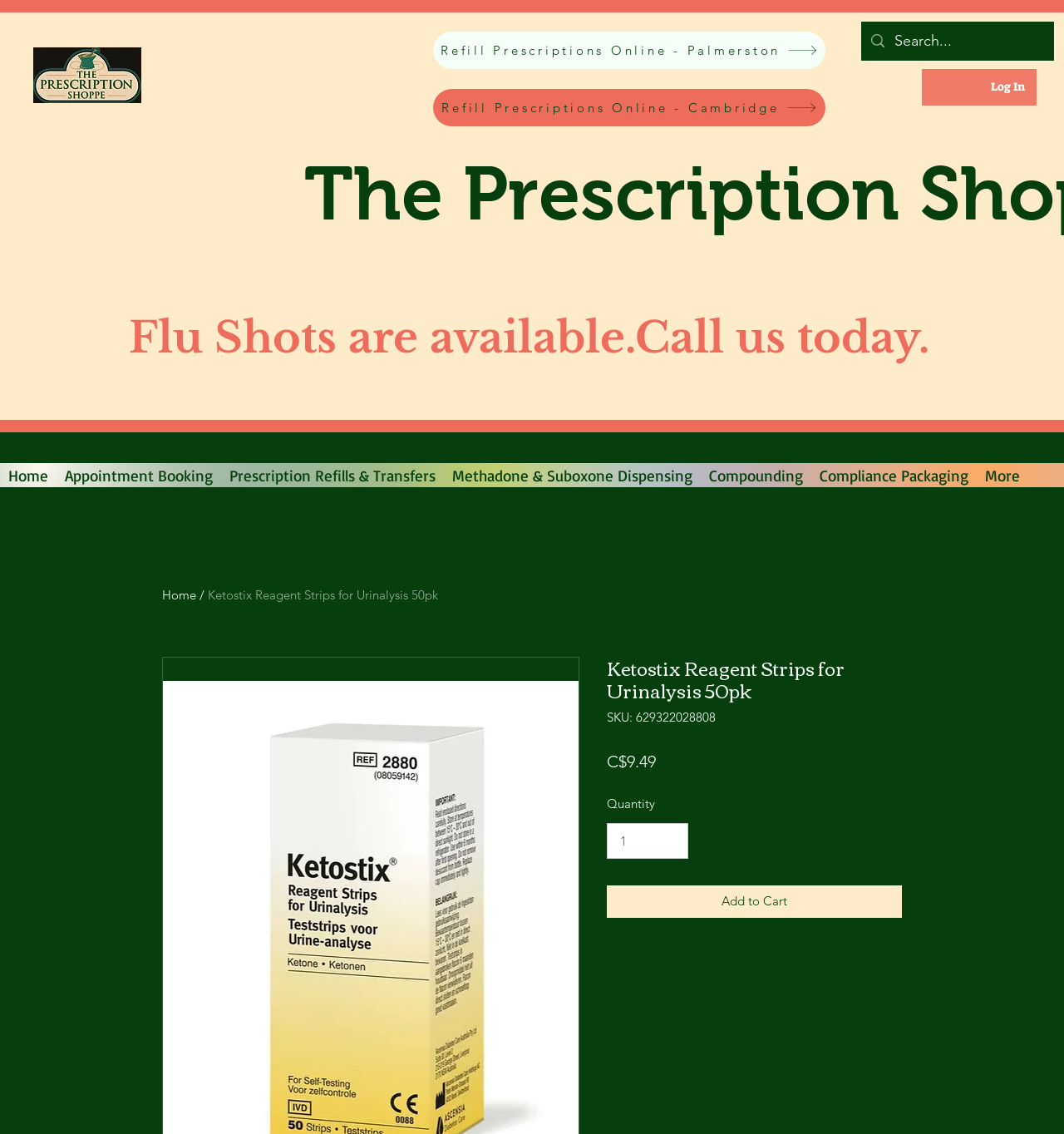Locate the bounding box coordinates of the element that should be clicked to fulfill the instruction: "Search for products".

[0.809, 0.019, 0.991, 0.054]